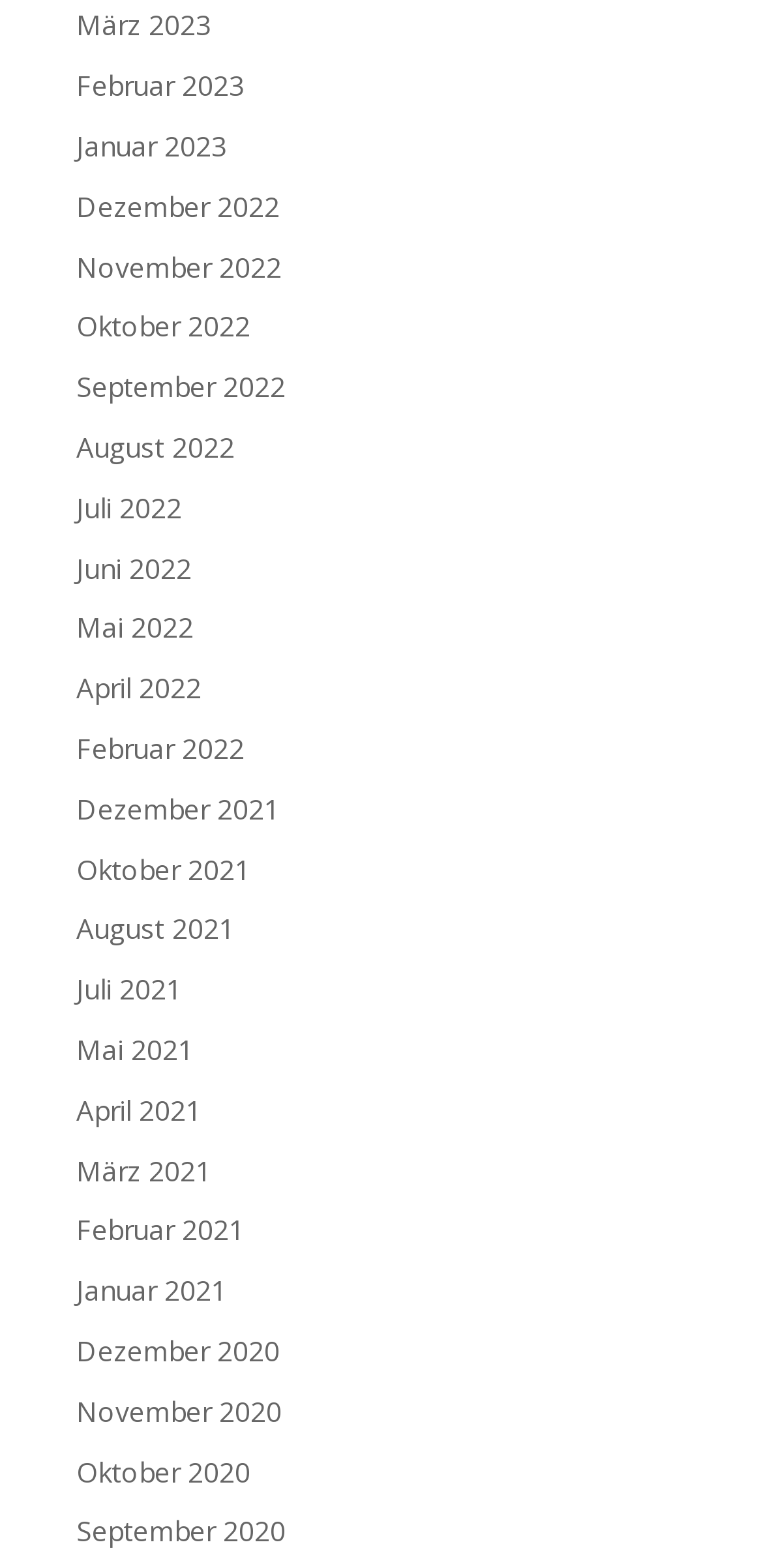Provide your answer in a single word or phrase: 
Are the months listed in alphabetical order?

No